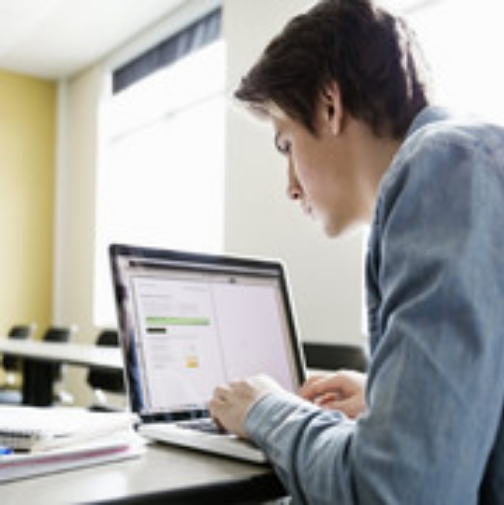Provide a brief response to the question below using one word or phrase:
What is the individual doing on the laptop?

Typing or studying